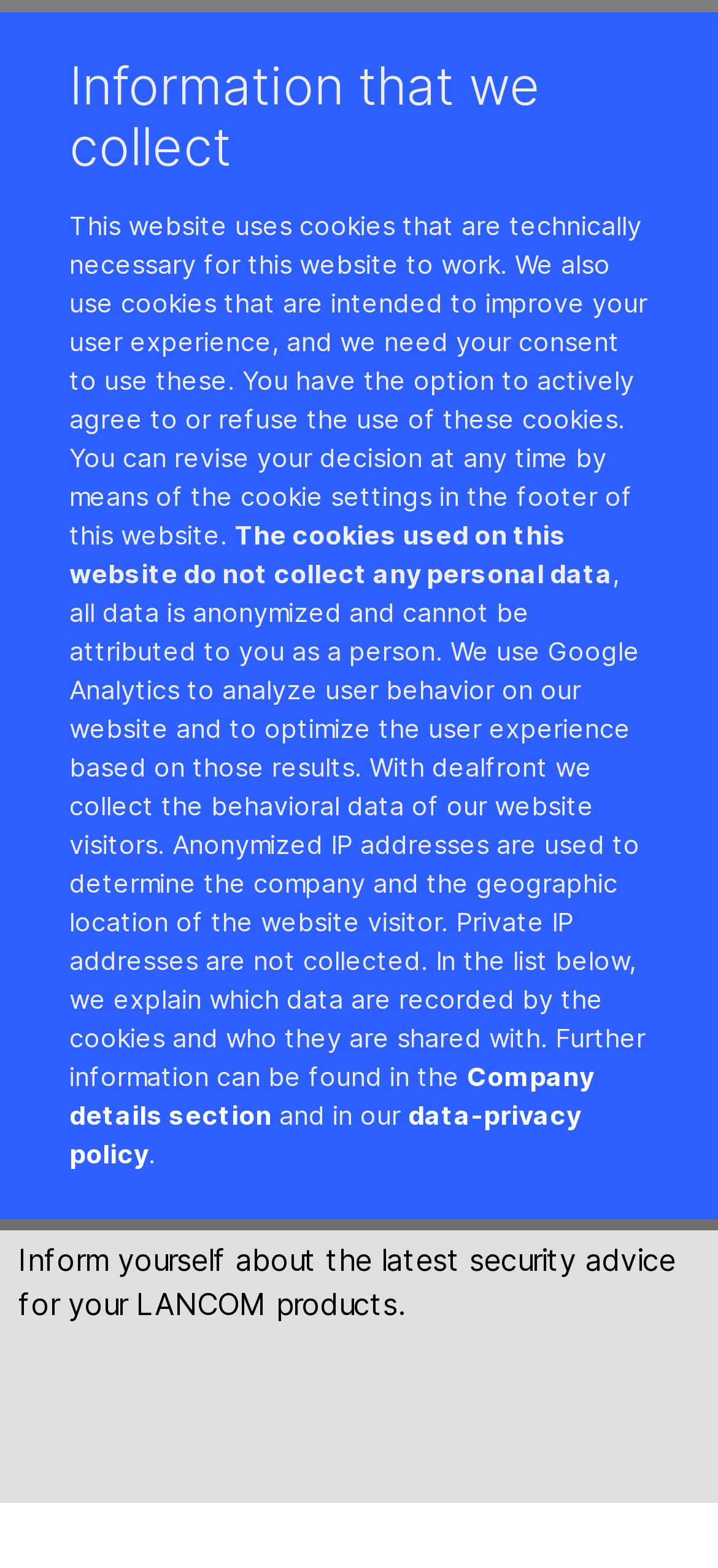What is the purpose of the Google Analytics tool?
Could you answer the question with a detailed and thorough explanation?

The webpage mentions that Google Analytics is used to analyze user behavior on the website and to optimize the user experience based on those results. This suggests that the purpose of the Google Analytics tool is to analyze user behavior.